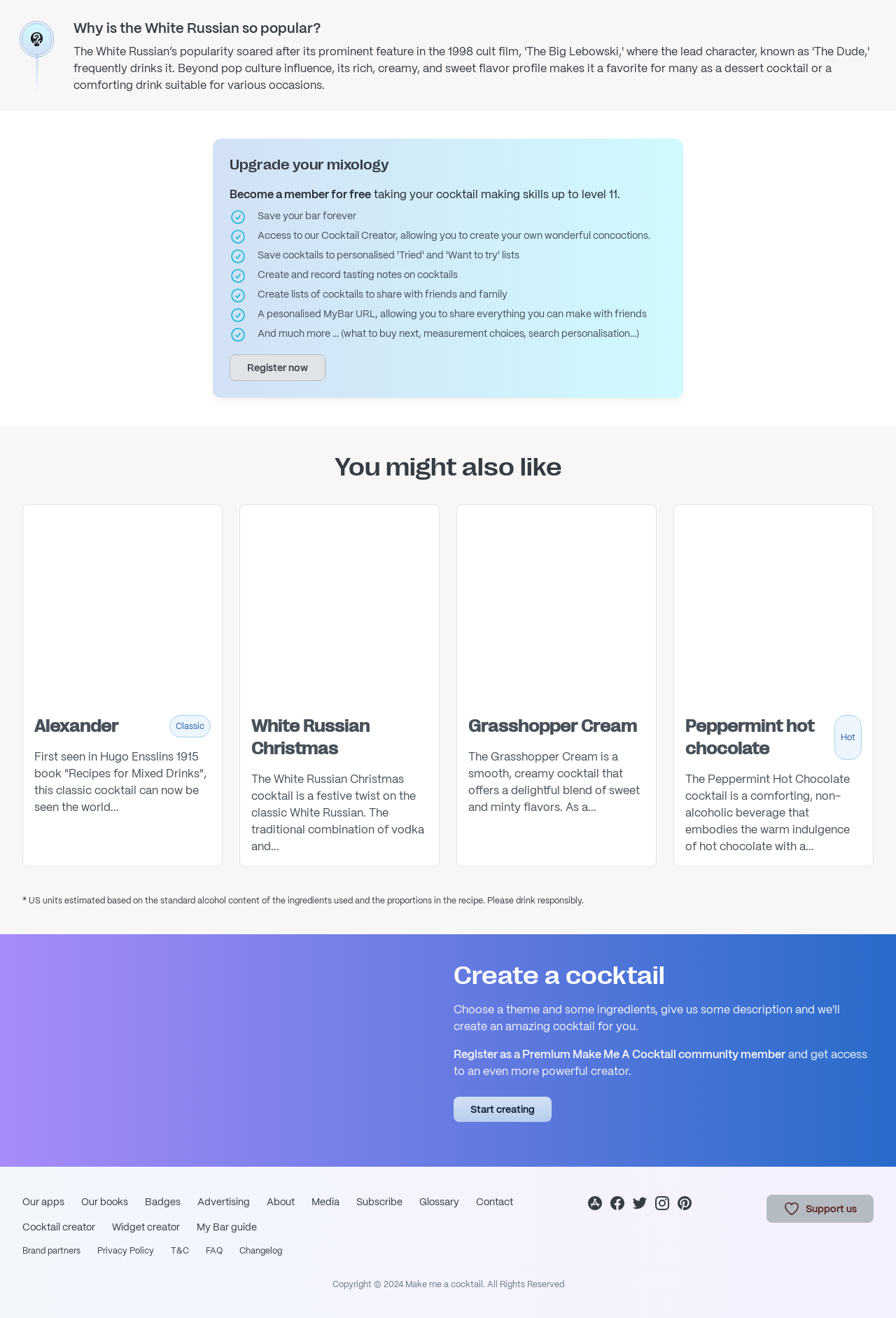What is the benefit of becoming a member?
Based on the image, provide your answer in one word or phrase.

Access to Cocktail Creator